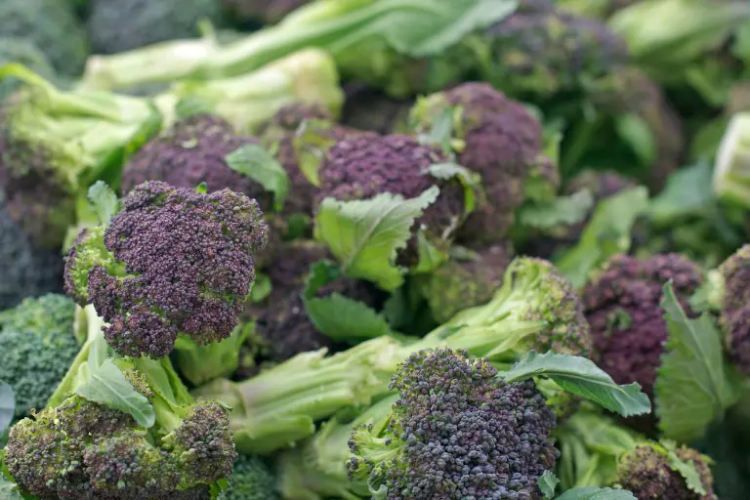Respond to the question below with a concise word or phrase:
Why is it essential to clean and cook the broccoli?

To maximize safety and flavor